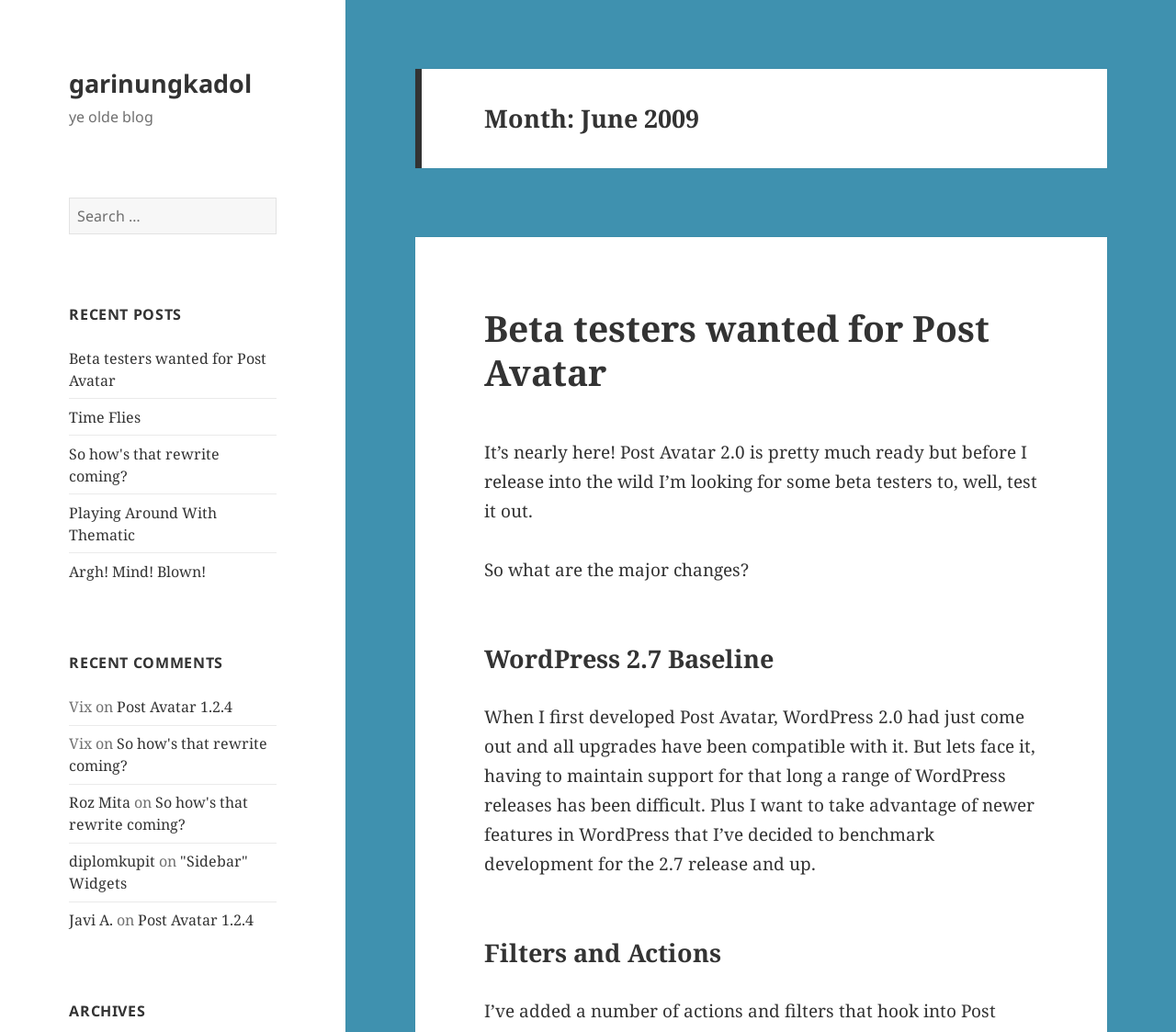Locate the bounding box coordinates of the clickable region to complete the following instruction: "Read the post 'Beta testers wanted for Post Avatar'."

[0.412, 0.294, 0.841, 0.384]